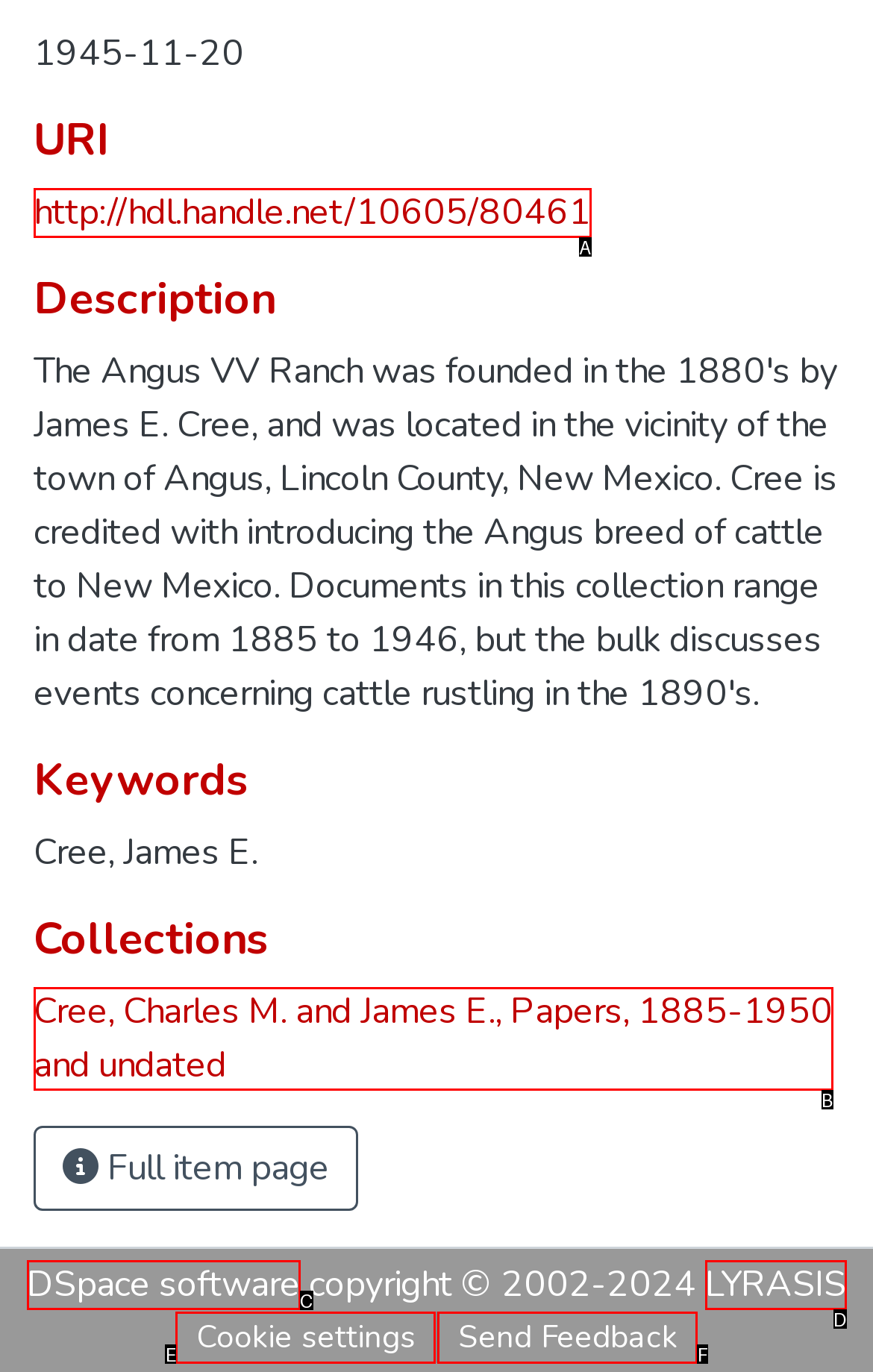From the given choices, determine which HTML element aligns with the description: http://hdl.handle.net/10605/80461 Respond with the letter of the appropriate option.

A